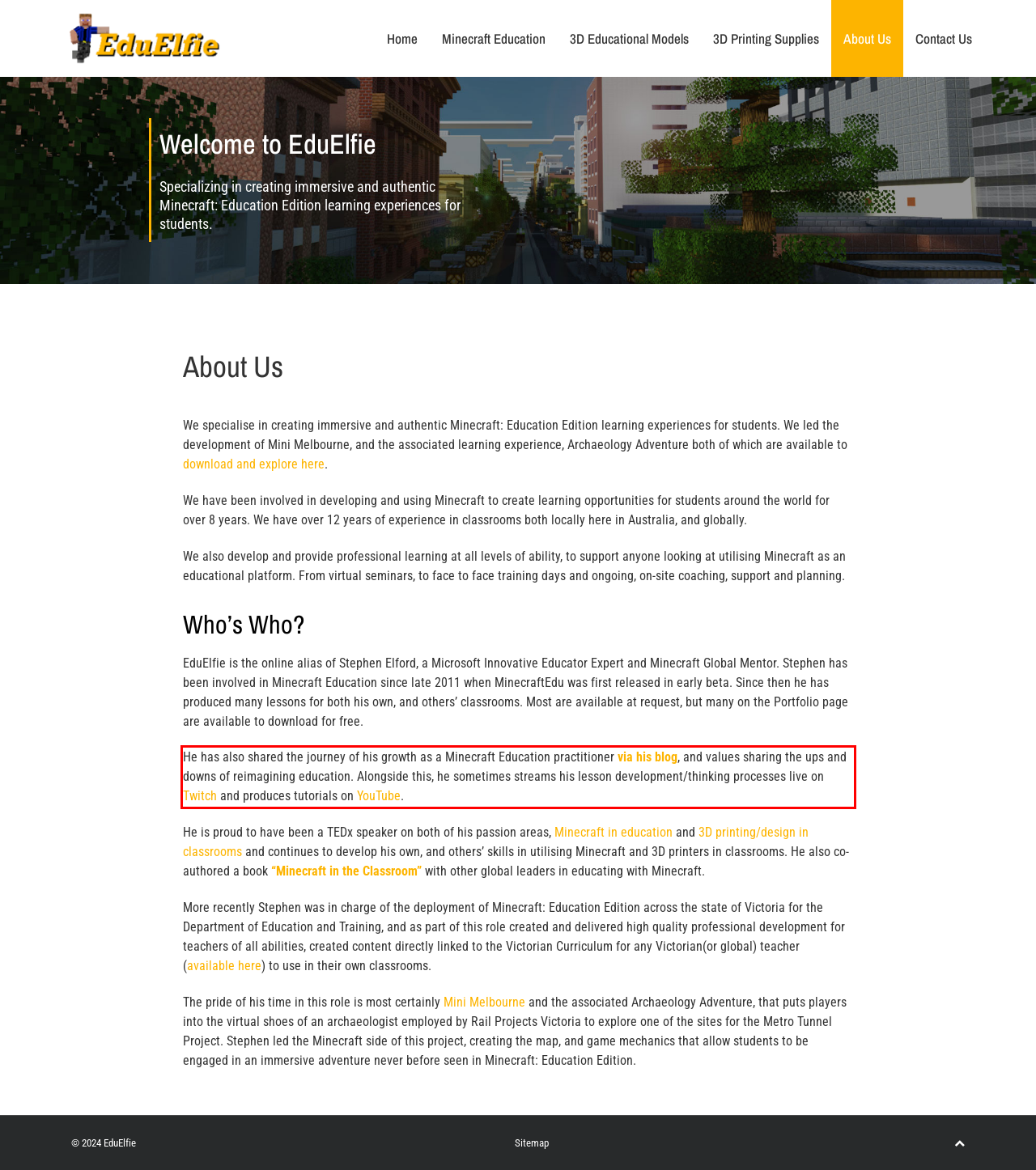Within the screenshot of a webpage, identify the red bounding box and perform OCR to capture the text content it contains.

He has also shared the journey of his growth as a Minecraft Education practitioner via his blog, and values sharing the ups and downs of reimagining education. Alongside this, he sometimes streams his lesson development/thinking processes live on Twitch and produces tutorials on YouTube.